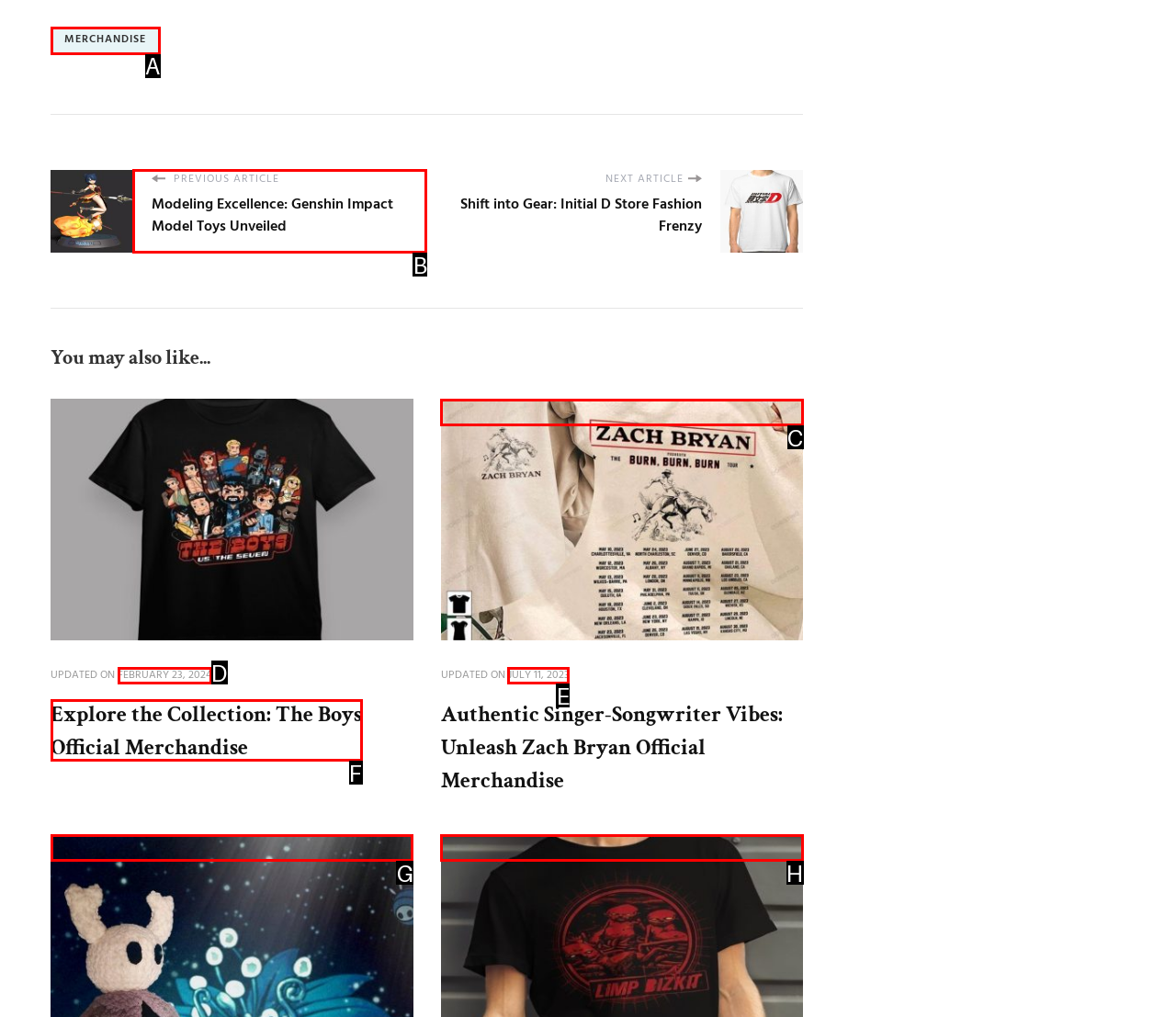Tell me the letter of the UI element I should click to accomplish the task: View the 'Modeling Excellence: Genshin Impact Model Toys Unveiled' article based on the choices provided in the screenshot.

B